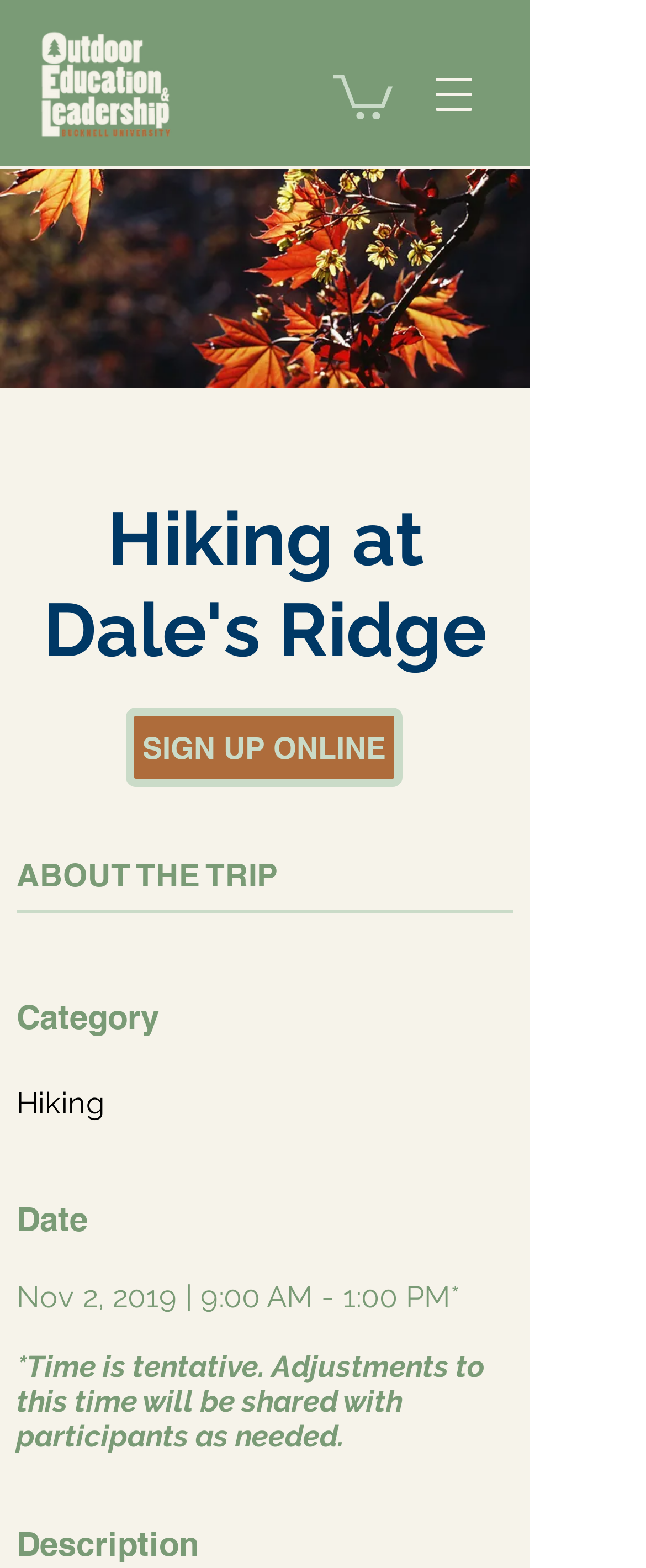What is the date and time of the trip?
Using the visual information from the image, give a one-word or short-phrase answer.

Nov 2, 2019 | 9:00 AM - 1:00 PM